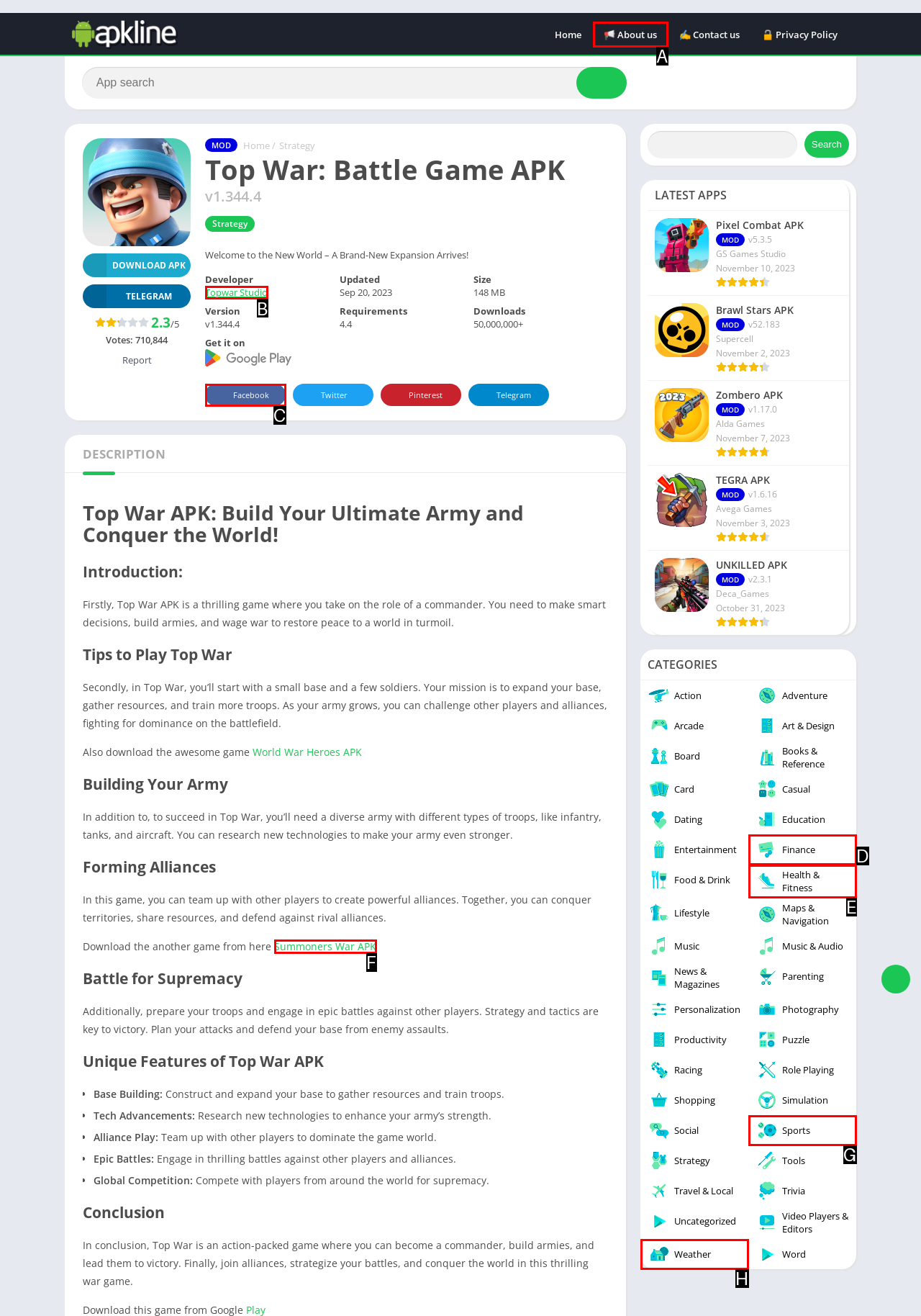Choose the HTML element that best fits the given description: Summoners War APK. Answer by stating the letter of the option.

F